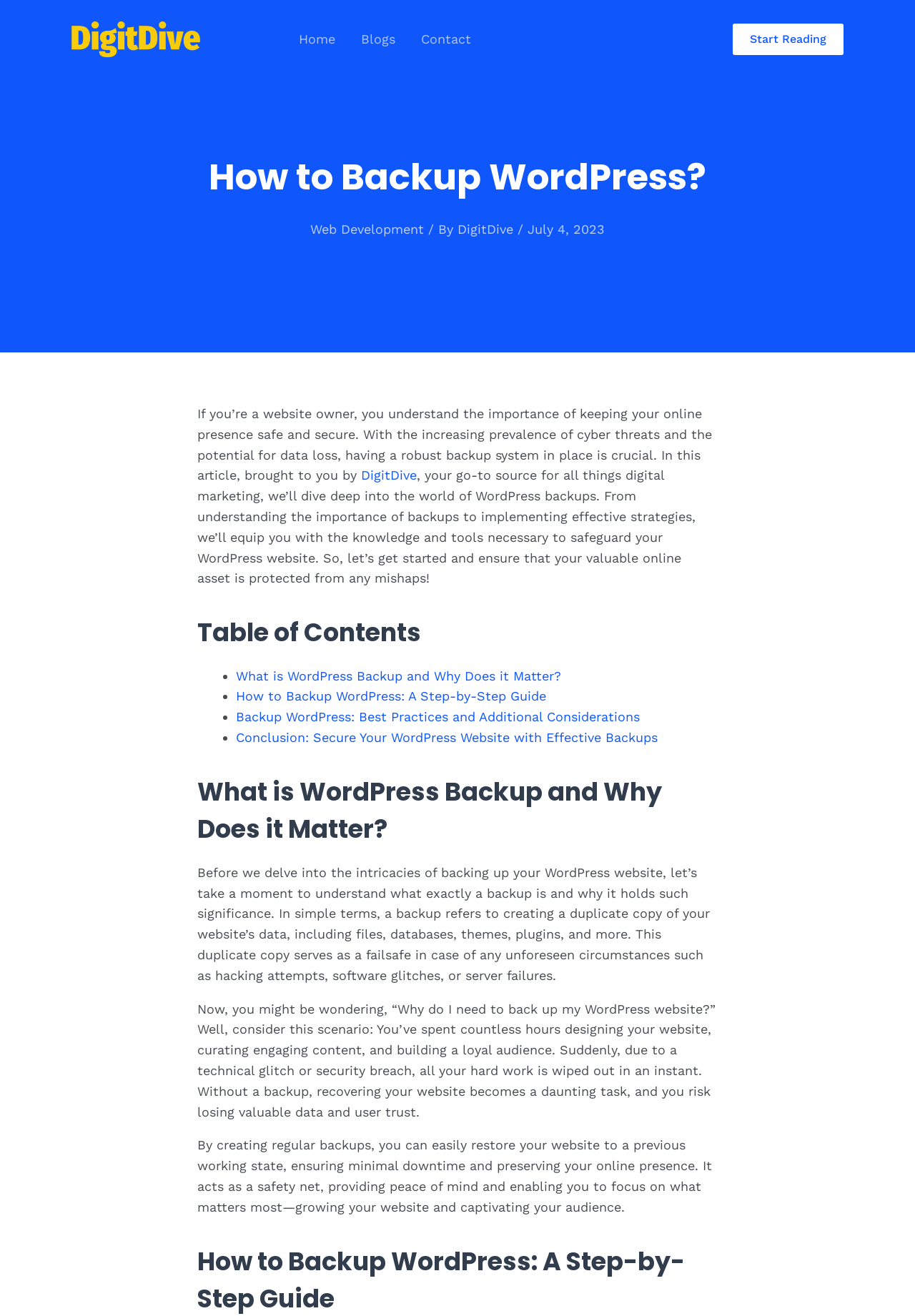What is the website's logo?
Using the information from the image, answer the question thoroughly.

The website's logo is located at the top left corner of the webpage, and it is a link that says 'DigitDive Logo'.